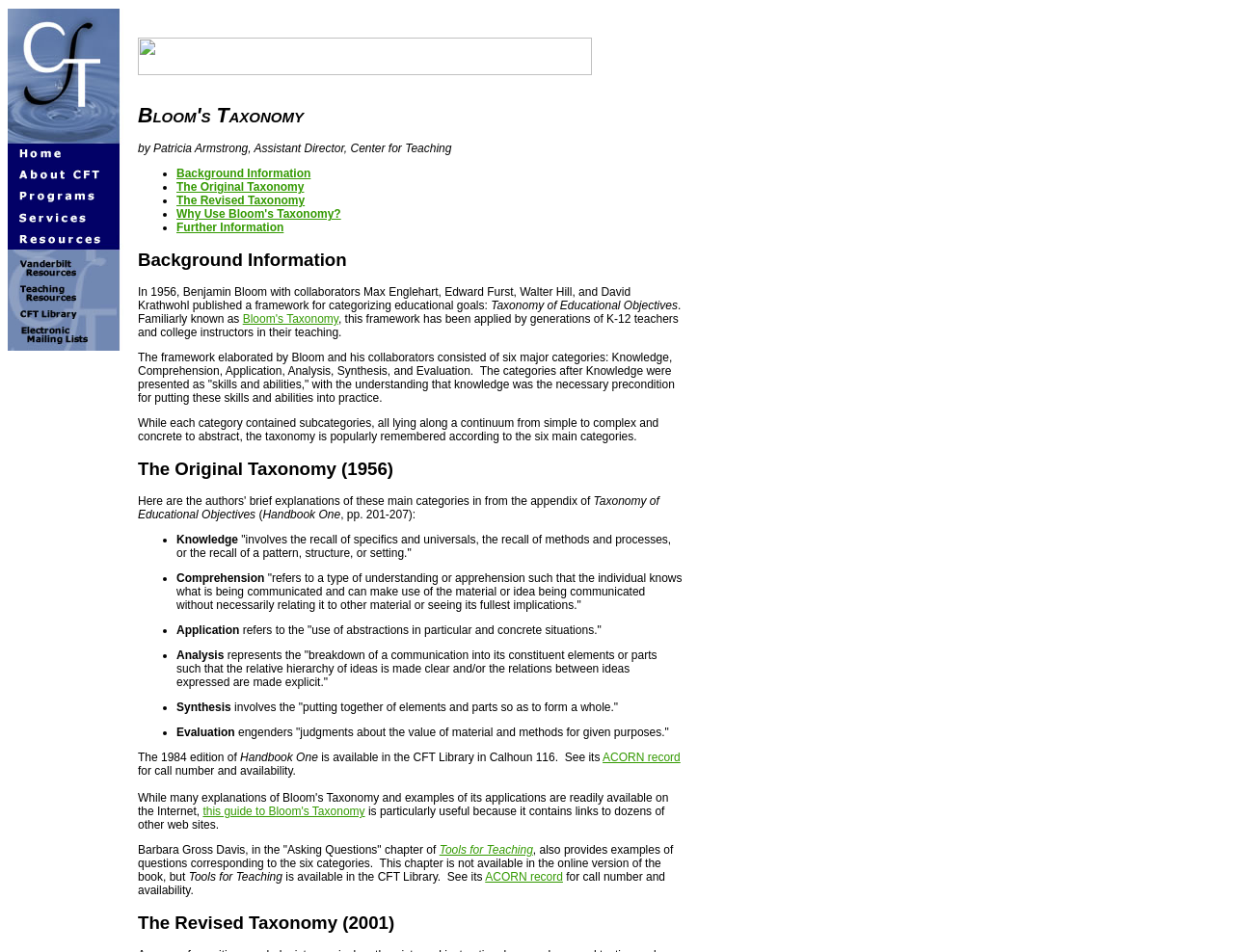Please specify the bounding box coordinates for the clickable region that will help you carry out the instruction: "click the link in the seventh row".

[0.016, 0.223, 0.07, 0.237]